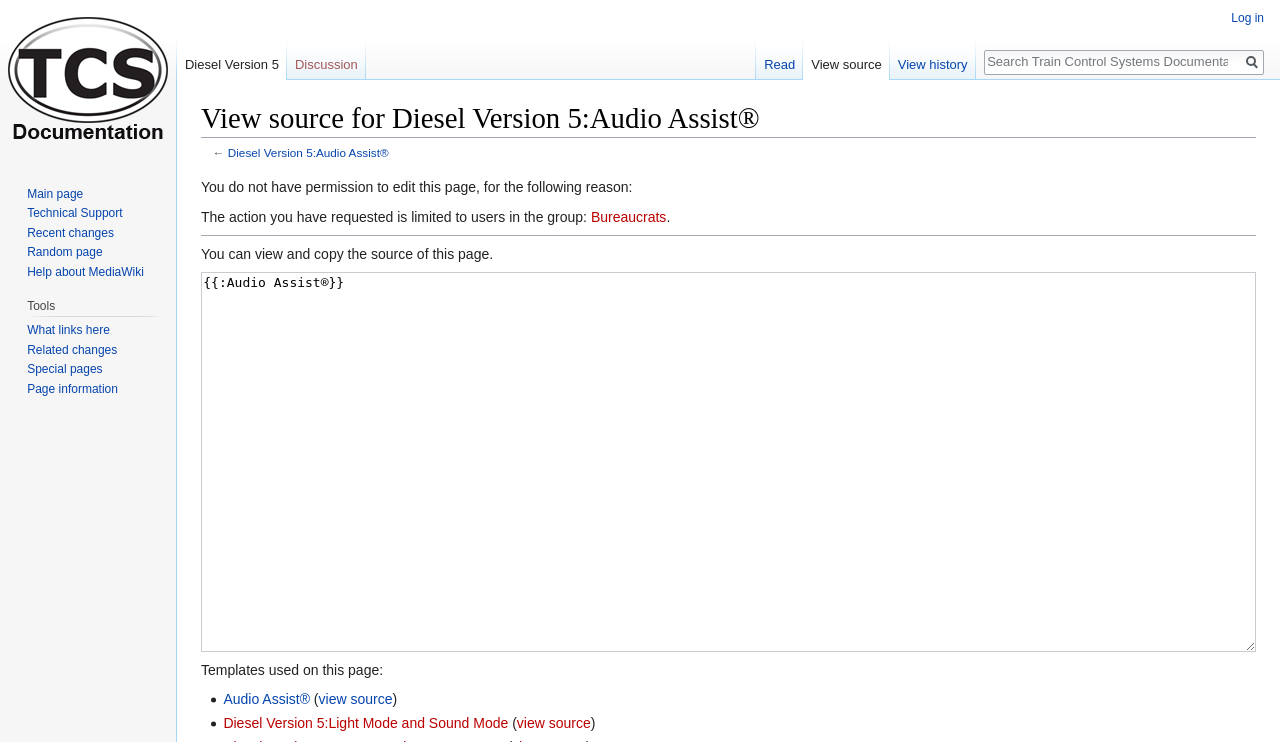Find the bounding box coordinates of the clickable region needed to perform the following instruction: "Search". The coordinates should be provided as four float numbers between 0 and 1, i.e., [left, top, right, bottom].

[0.769, 0.069, 0.969, 0.096]